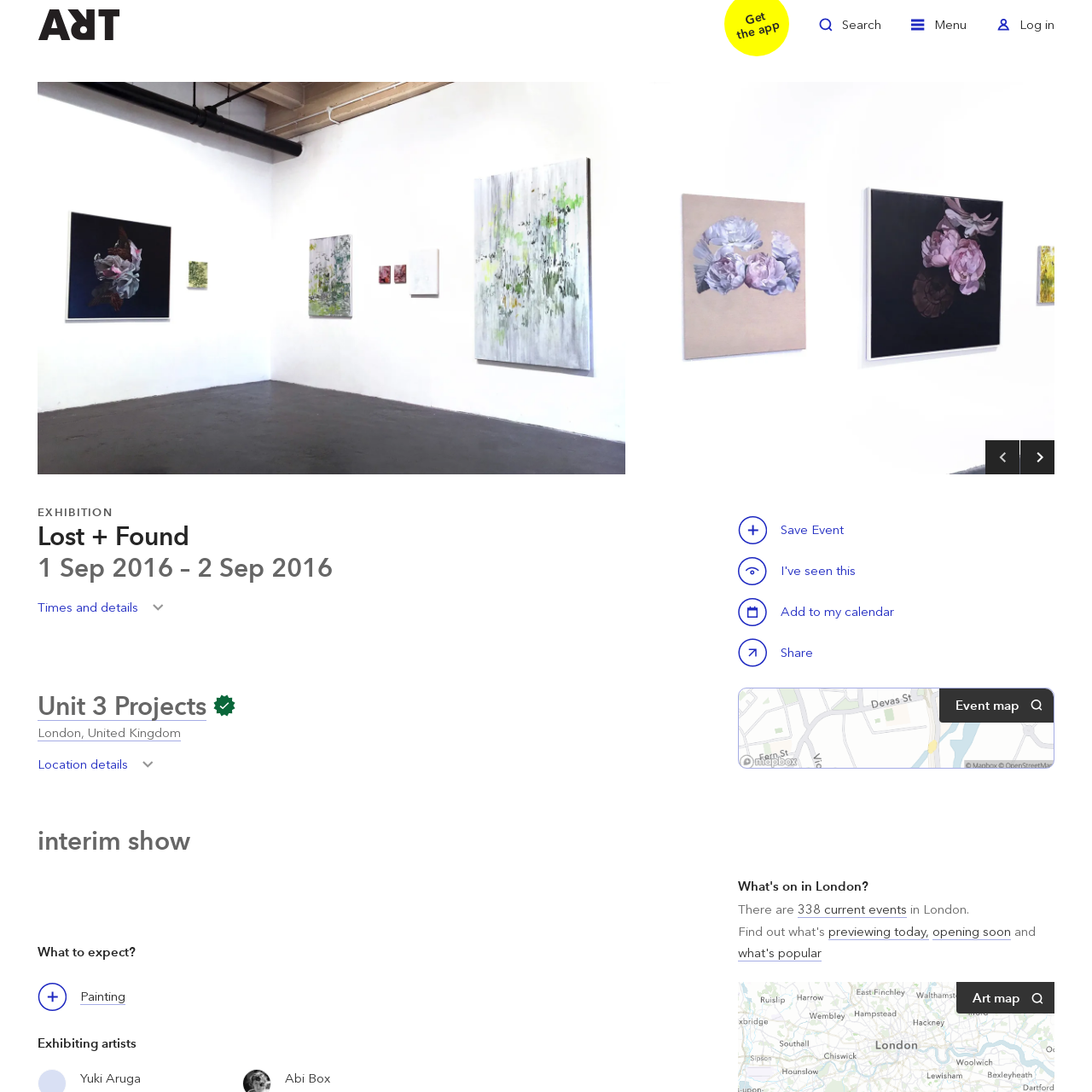Where is the exhibition located?
Examine the image that is surrounded by the red bounding box and answer the question with as much detail as possible using the image.

According to the caption, the exhibition 'Lost + Found' is taking place at Unit 3 Projects in London, which indicates the location of the exhibition.